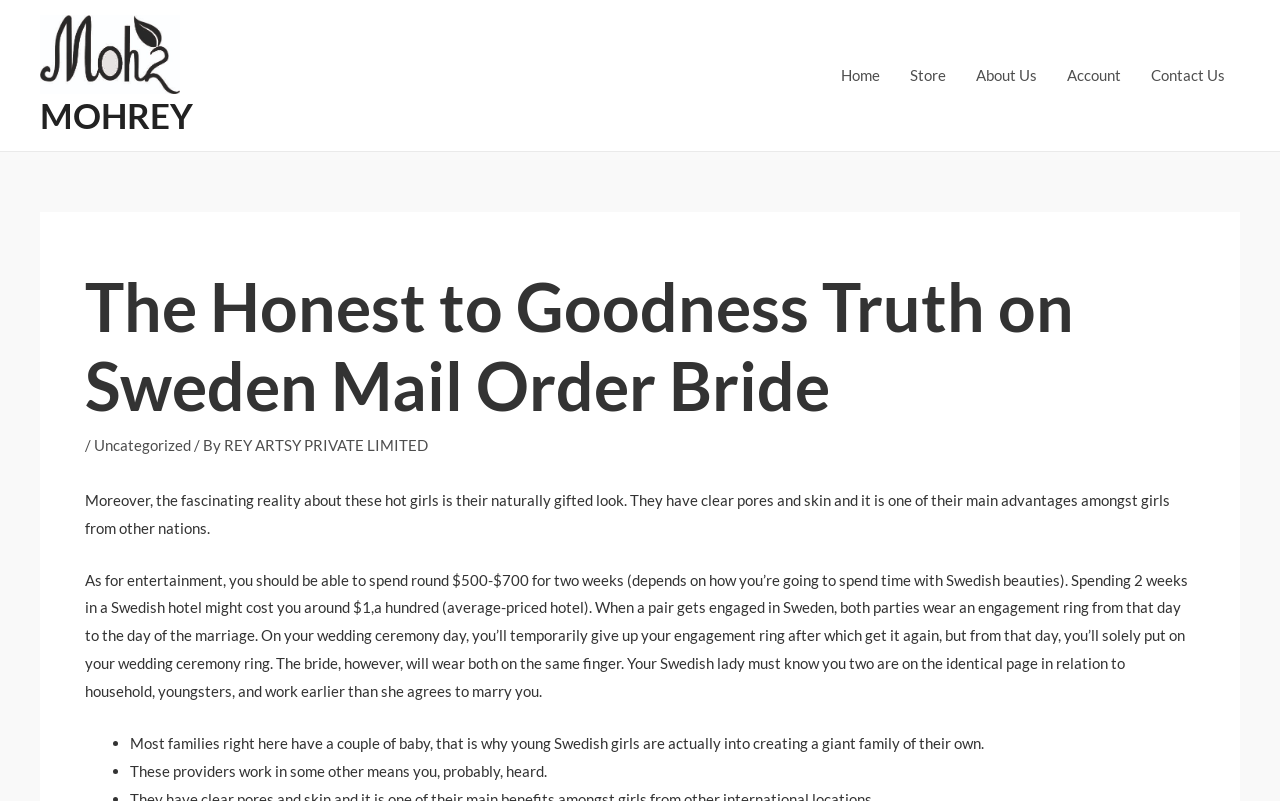Using the webpage screenshot, locate the HTML element that fits the following description and provide its bounding box: "REY ARTSY PRIVATE LIMITED".

[0.175, 0.545, 0.334, 0.567]